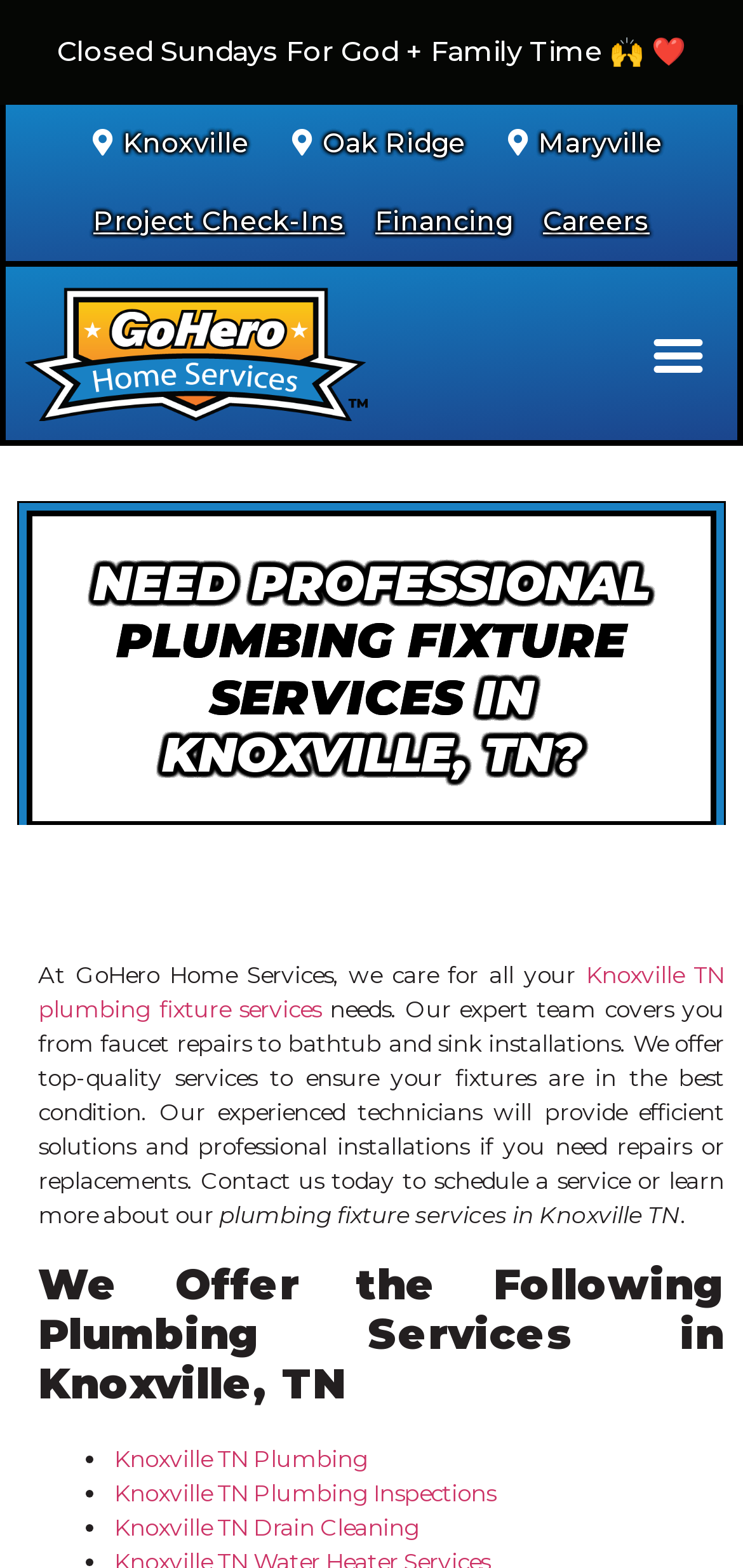Can you identify the bounding box coordinates of the clickable region needed to carry out this instruction: 'Click on Knoxville link'? The coordinates should be four float numbers within the range of 0 to 1, stated as [left, top, right, bottom].

[0.108, 0.078, 0.335, 0.104]